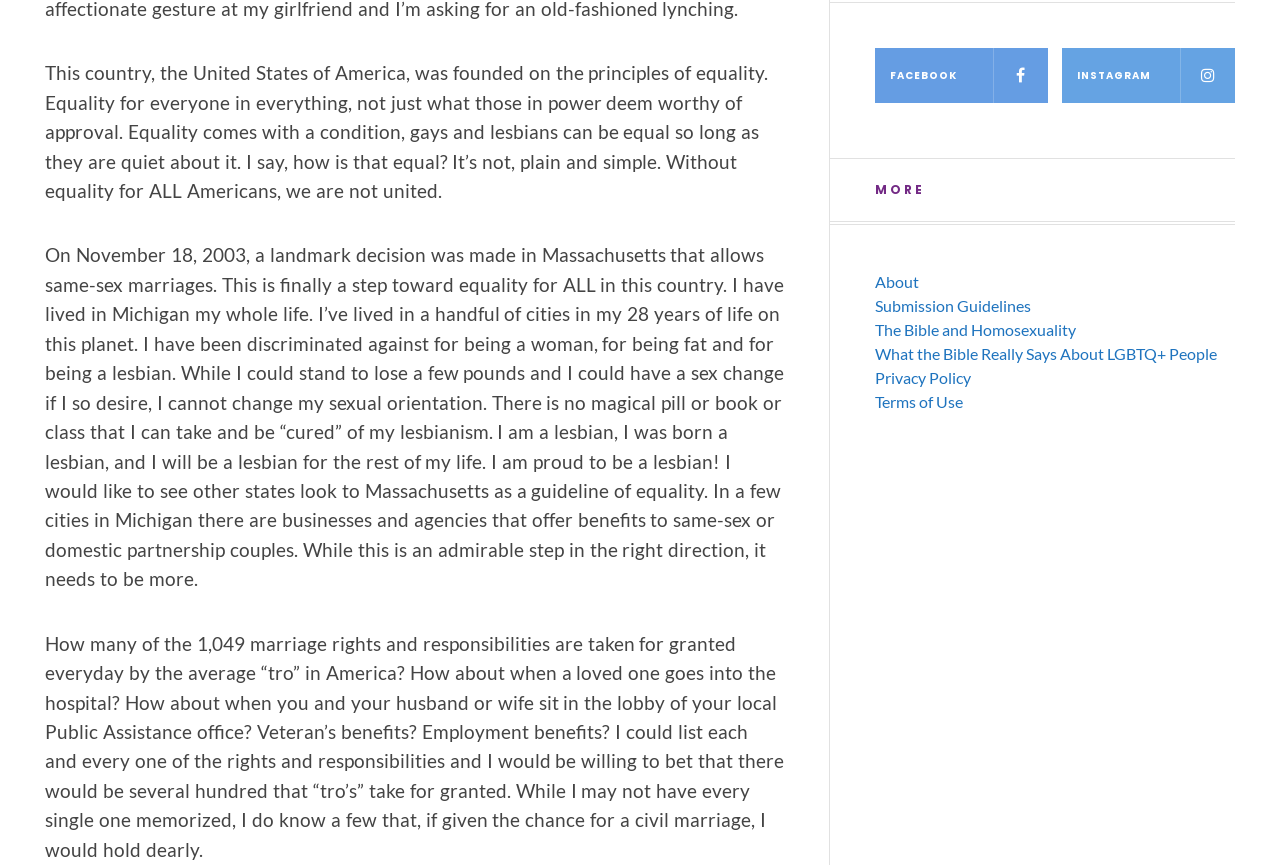What is the main topic of the webpage?
Analyze the screenshot and provide a detailed answer to the question.

The webpage appears to be discussing the importance of equality for all Americans, specifically highlighting the struggles of LGBTQ+ individuals and the need for equal rights. The text mentions the landmark decision in Massachusetts allowing same-sex marriages and the author's personal experiences with discrimination.